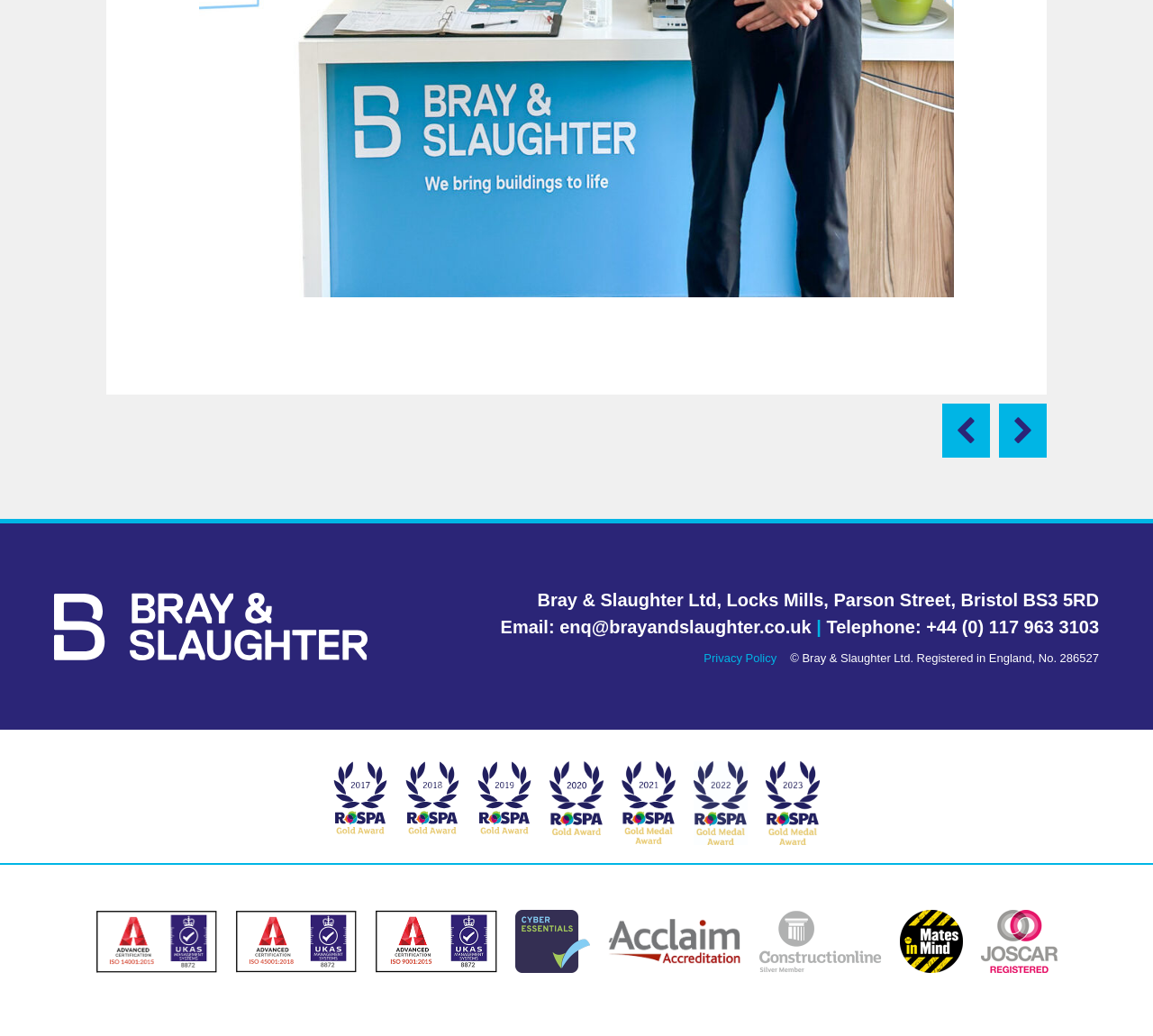Given the element description Privacy Policy, identify the bounding box coordinates for the UI element on the webpage screenshot. The format should be (top-left x, top-left y, bottom-right x, bottom-right y), with values between 0 and 1.

[0.599, 0.627, 0.685, 0.644]